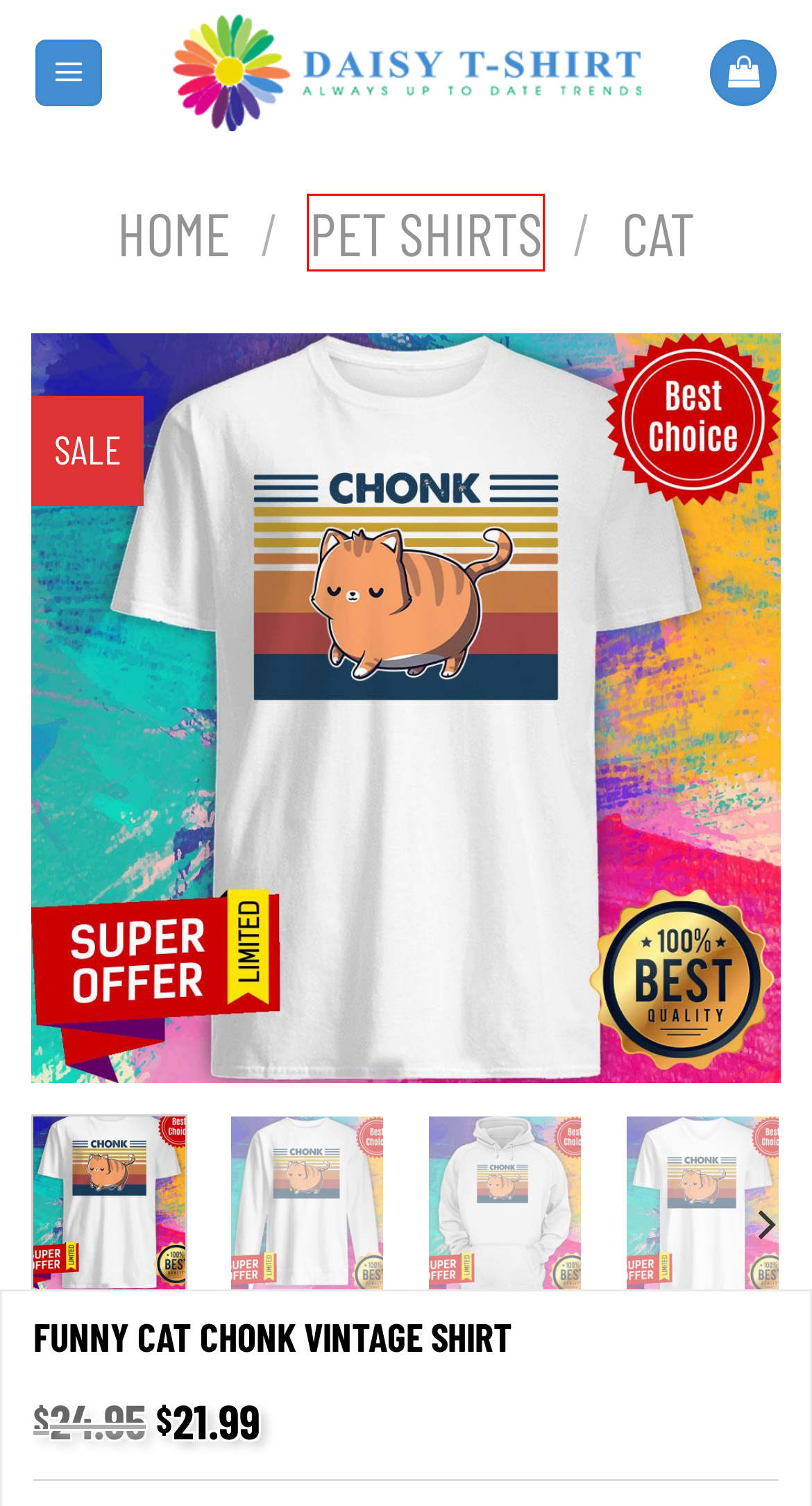You see a screenshot of a webpage with a red bounding box surrounding an element. Pick the webpage description that most accurately represents the new webpage after interacting with the element in the red bounding box. The options are:
A. Cart - Daisy Tshirt
B. Awesome Pug I Survived Toilet Paper Apocalypse 2020 Shirt - Daisy Tshirt
C. Mens - Daisy Tshirt
D. Womens - Daisy Tshirt
E. Premium I Hate People The Sun Woke Up Shirt - Daisy Tshirt
F. Women - Daisy Tshirt
G. DMCA - Daisy Tshirt
H. Pet Shirts - Daisy Tshirt

H